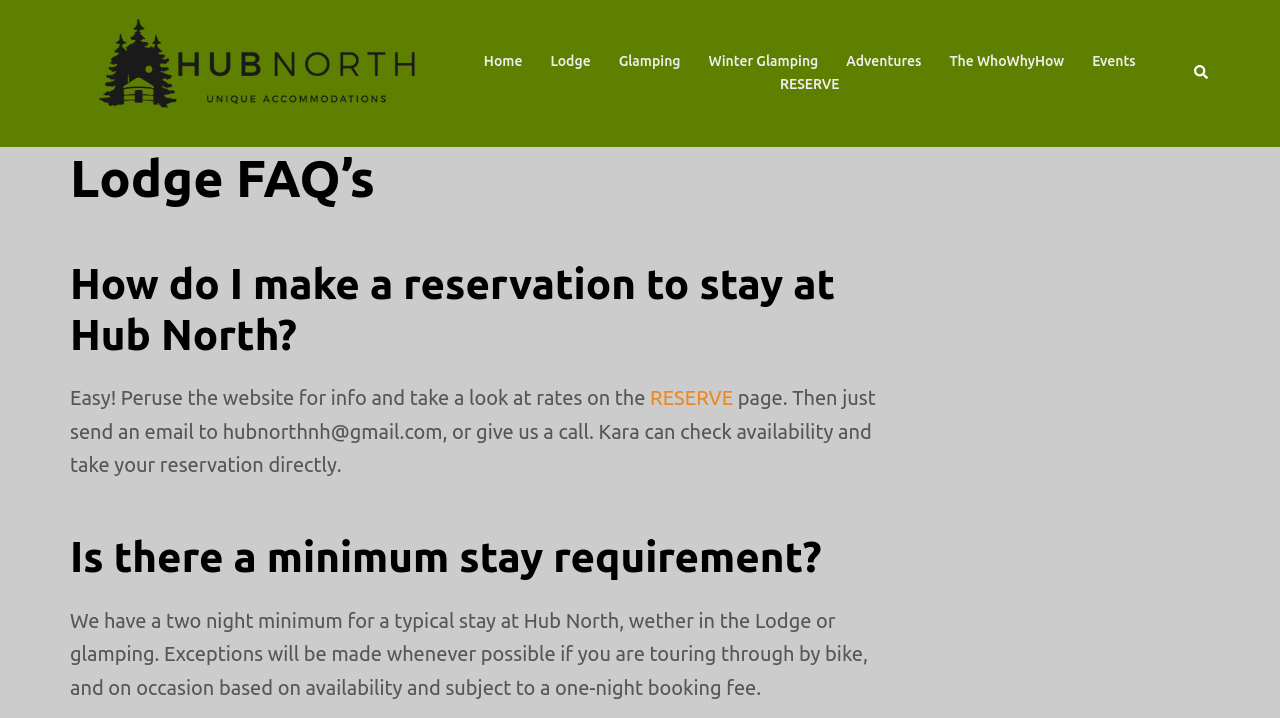How do I make a reservation to stay at Hub North?
Refer to the image and provide a detailed answer to the question.

According to the webpage, to make a reservation, you can send an email to hubnorthnh@gmail.com or give them a call. This information is provided in the answer to the FAQ question 'How do I make a reservation to stay at Hub North?'.